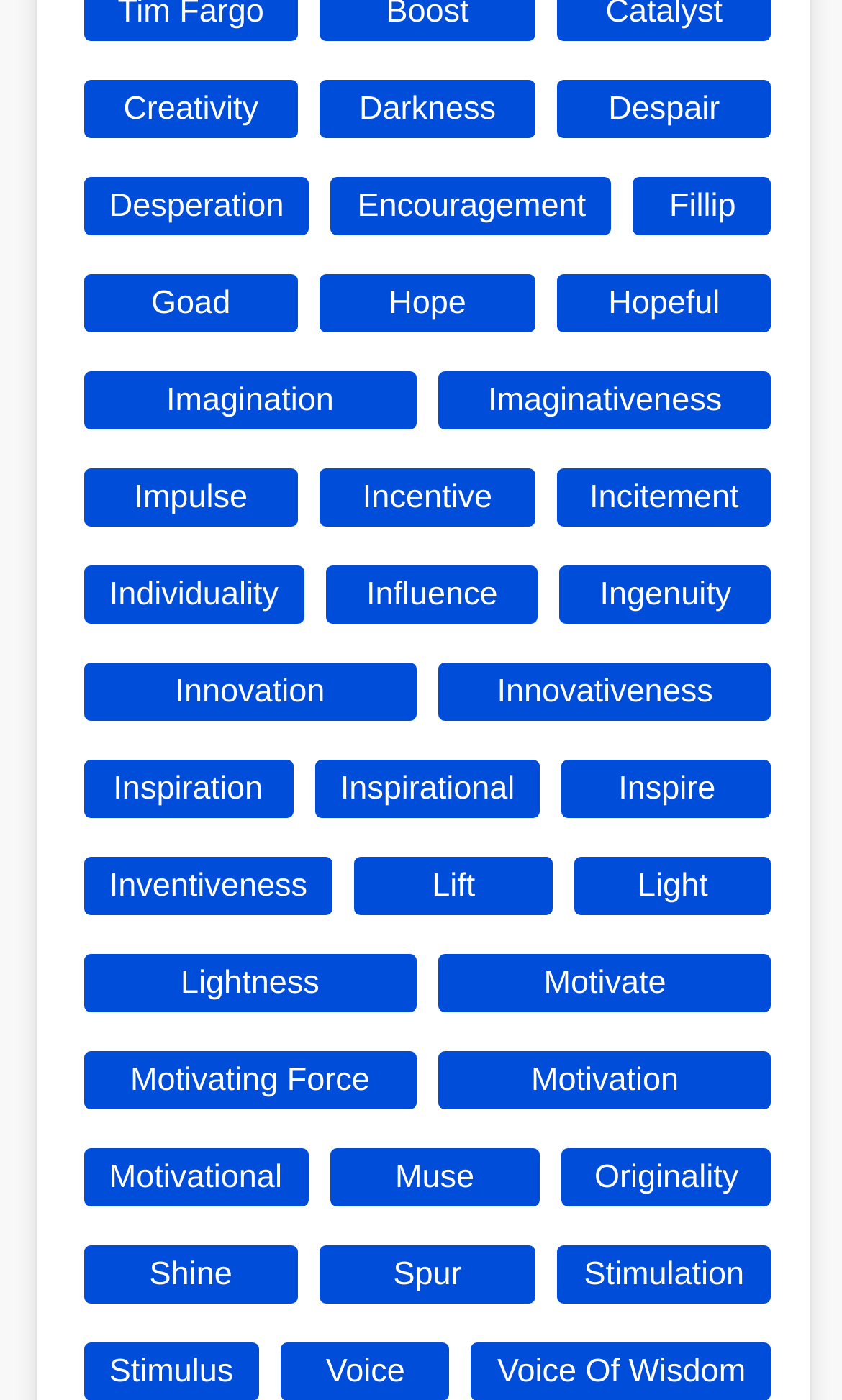Determine the bounding box coordinates of the area to click in order to meet this instruction: "Look into Motivation".

[0.099, 0.751, 0.495, 0.792]